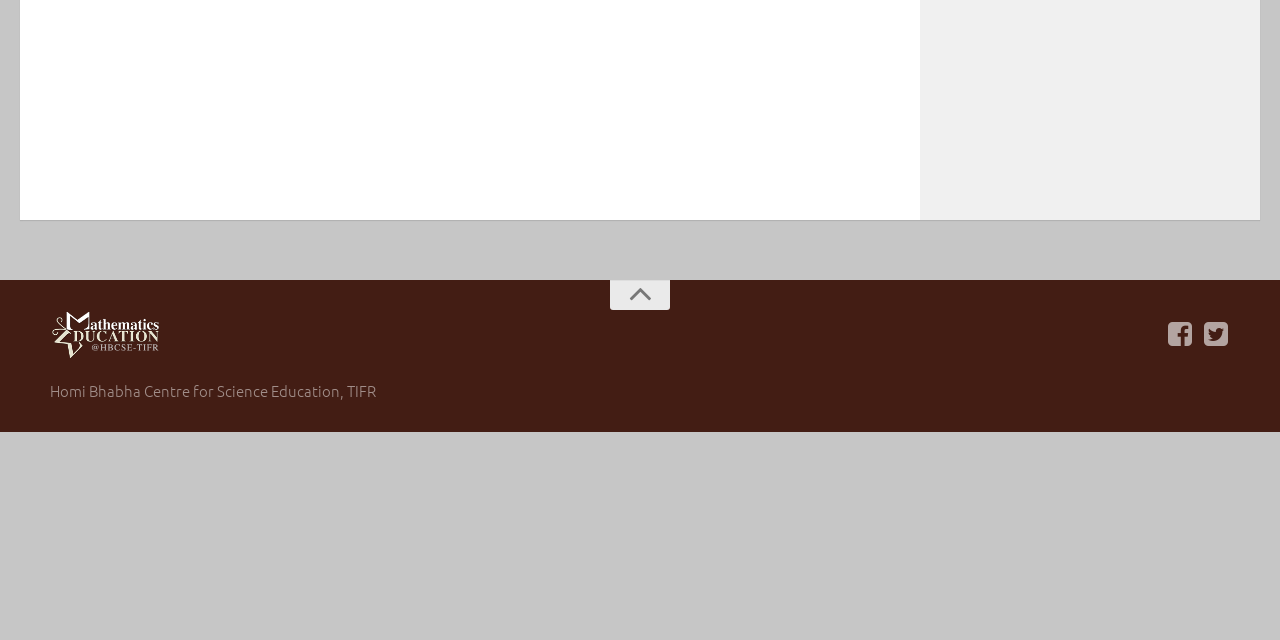Determine the bounding box coordinates for the HTML element mentioned in the following description: "title="Twitter"". The coordinates should be a list of four floats ranging from 0 to 1, represented as [left, top, right, bottom].

[0.939, 0.5, 0.961, 0.544]